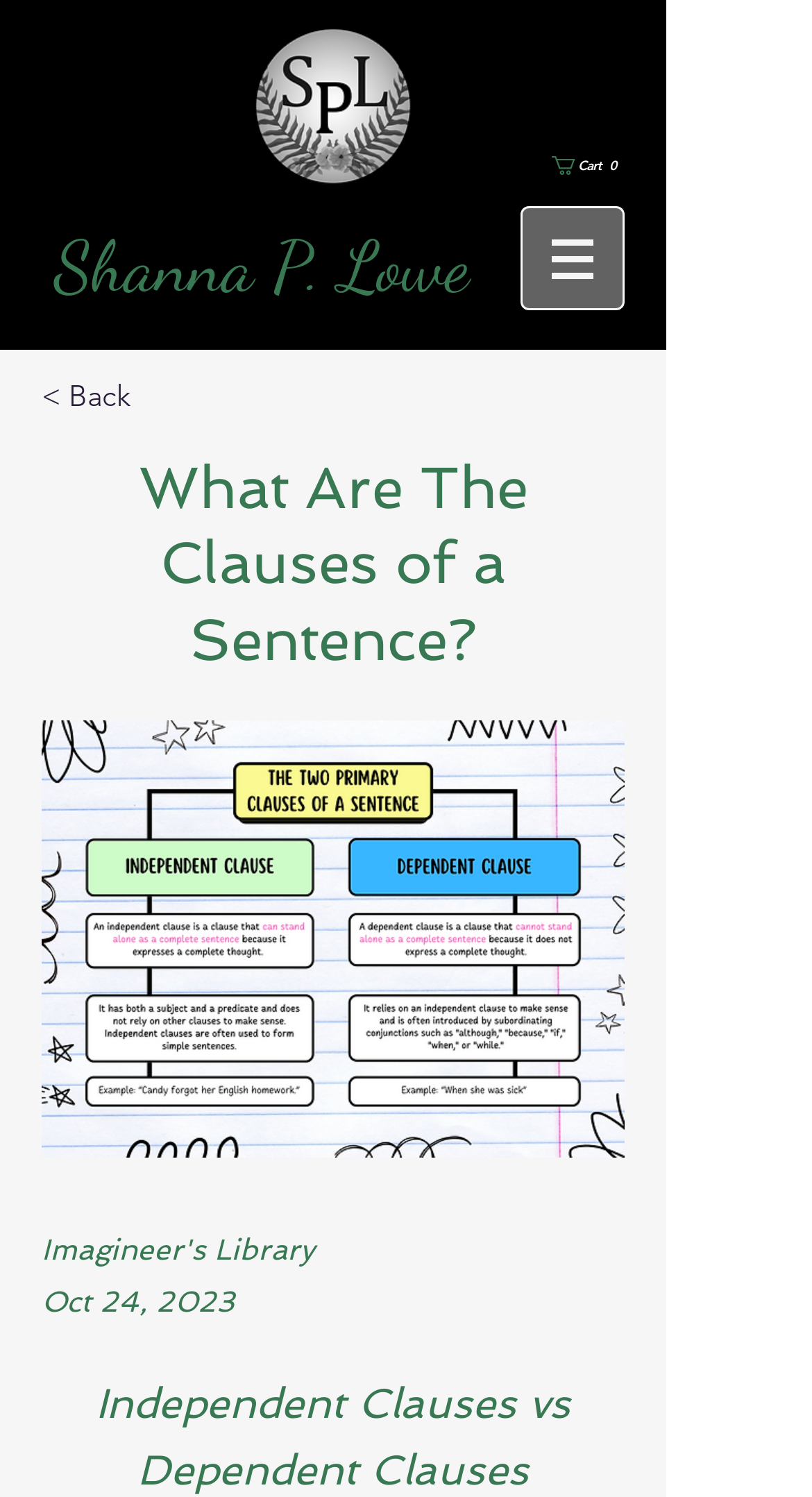Using the format (top-left x, top-left y, bottom-right x, bottom-right y), provide the bounding box coordinates for the described UI element. All values should be floating point numbers between 0 and 1: Cart

[0.679, 0.104, 0.769, 0.117]